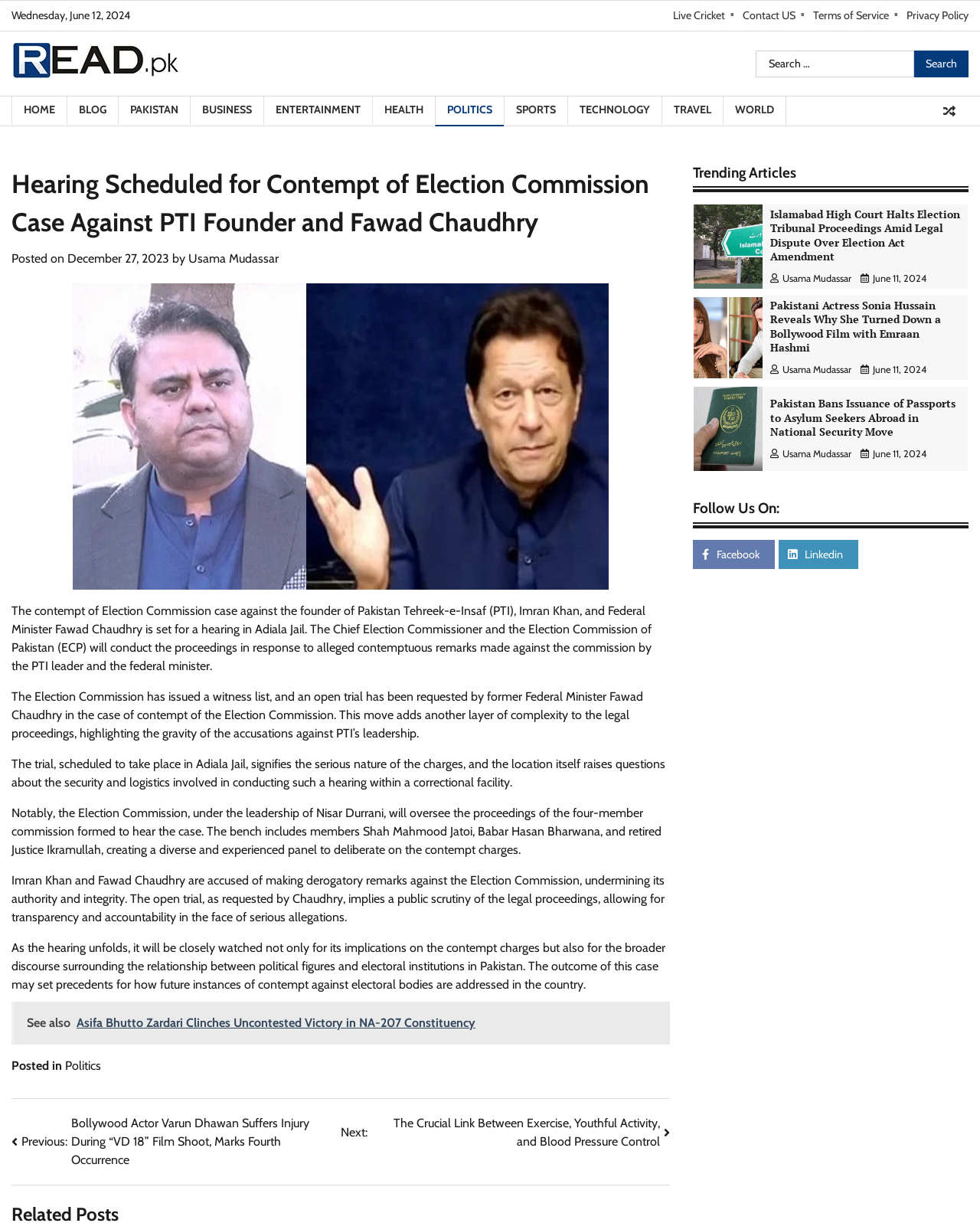Please identify the bounding box coordinates of the clickable region that I should interact with to perform the following instruction: "Check the next post". The coordinates should be expressed as four float numbers between 0 and 1, i.e., [left, top, right, bottom].

[0.348, 0.911, 0.684, 0.941]